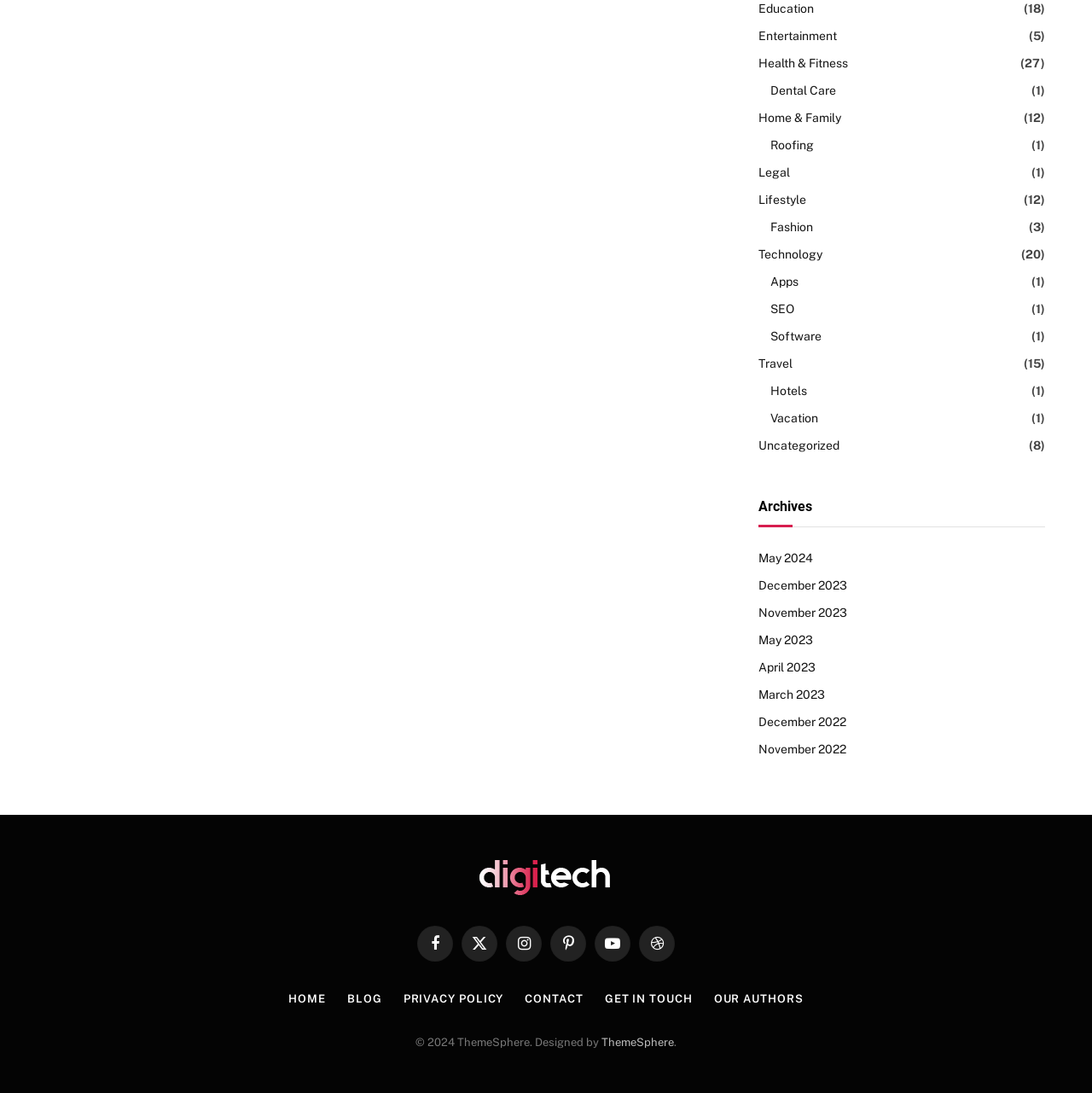Answer this question in one word or a short phrase: What is the name of the website's designer?

ThemeSphere